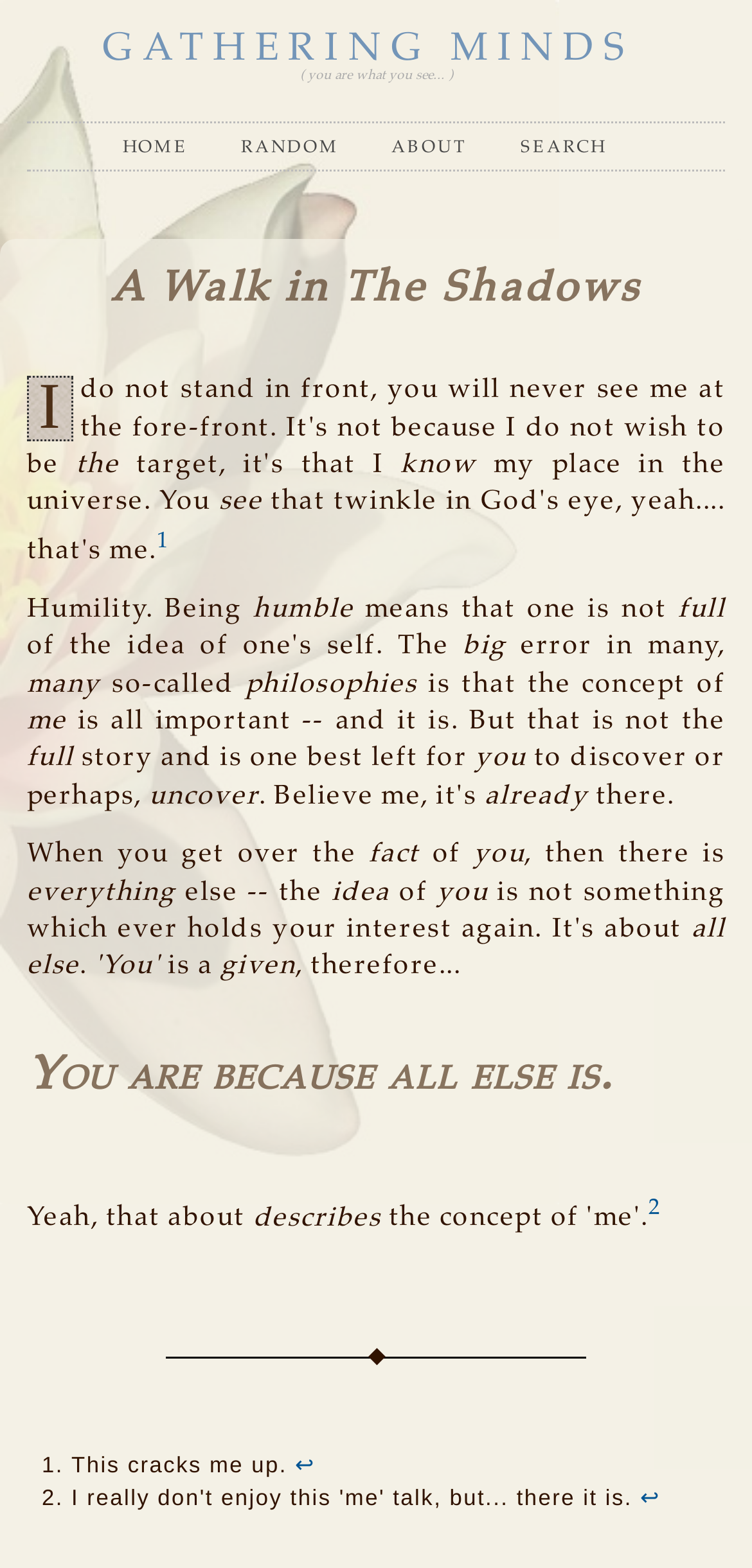Find the bounding box coordinates of the element to click in order to complete the given instruction: "Check the article here."

None